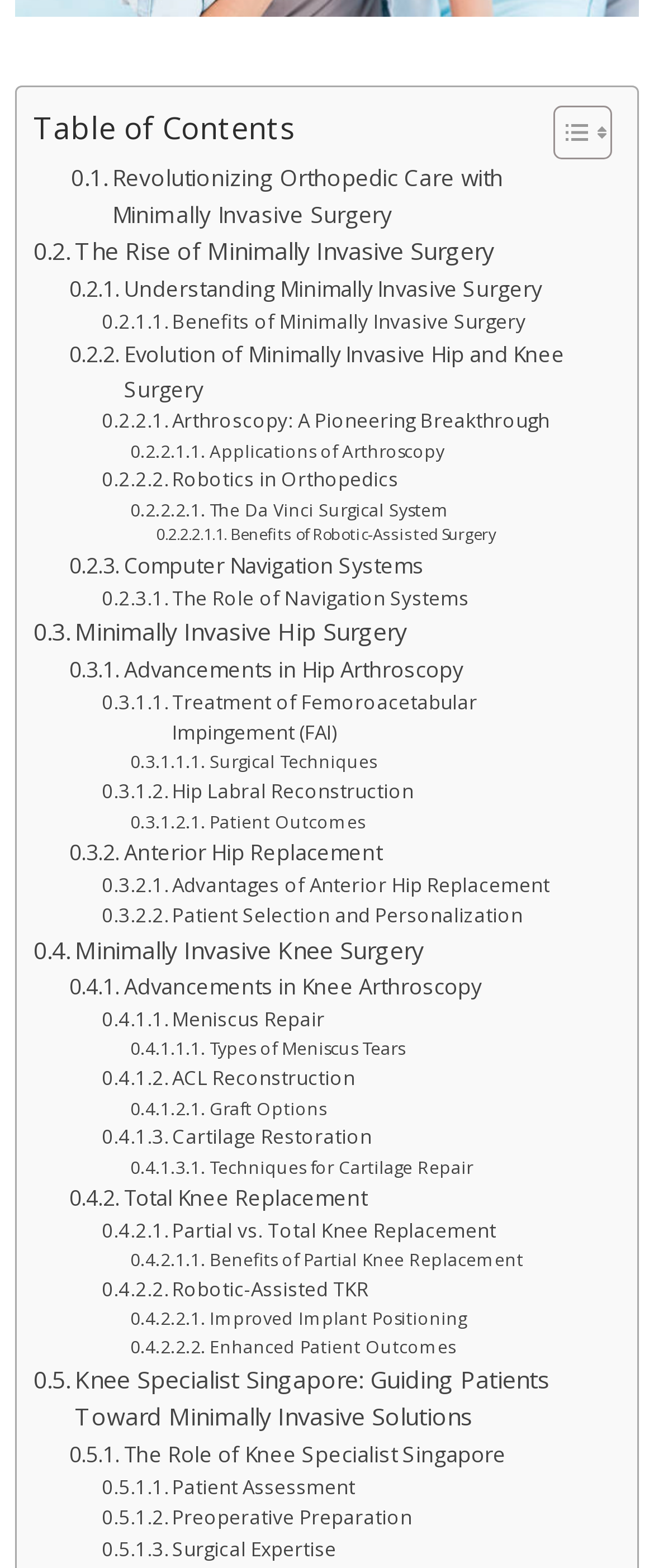Using the description: "title="Twitter"", determine the UI element's bounding box coordinates. Ensure the coordinates are in the format of four float numbers between 0 and 1, i.e., [left, top, right, bottom].

None